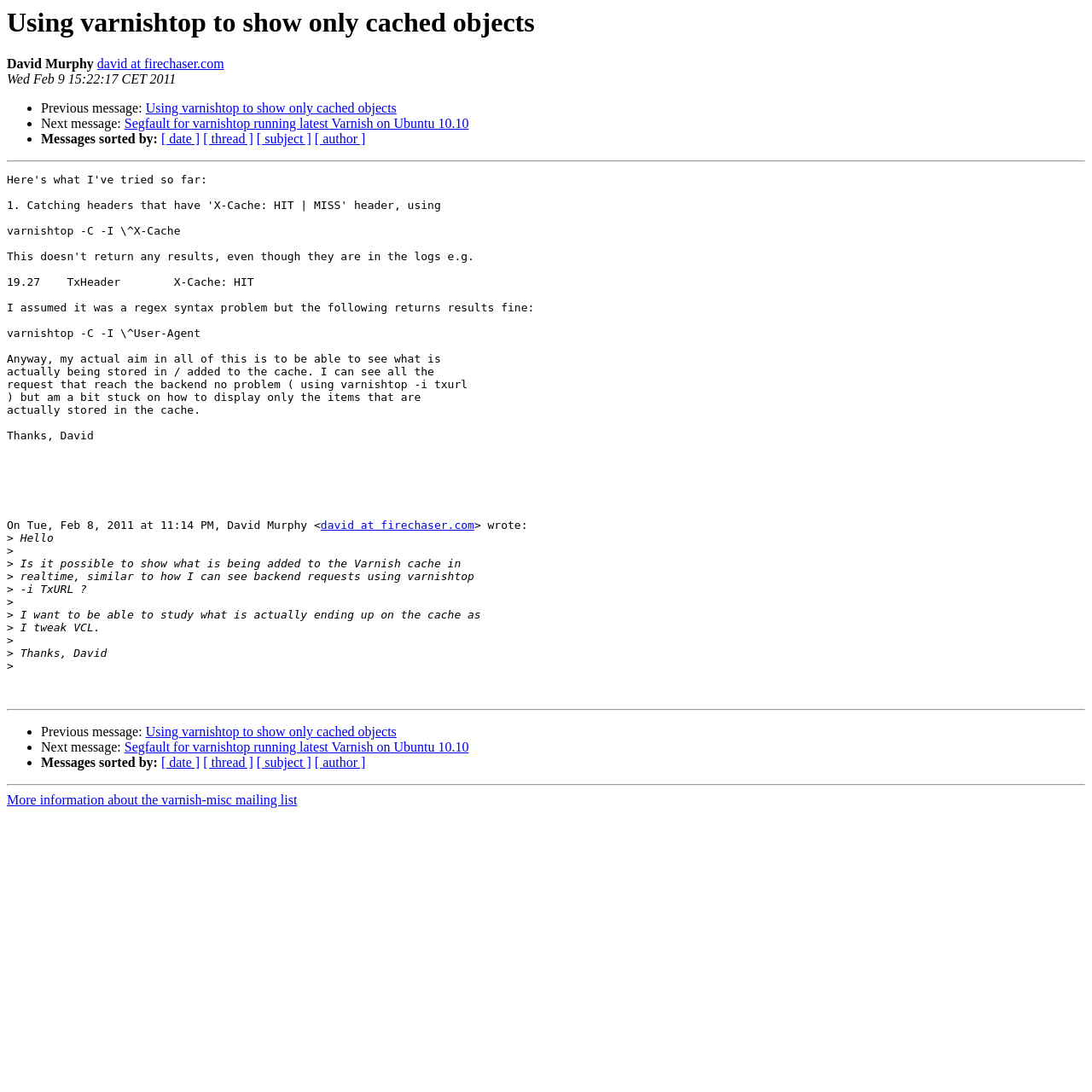What is the date of the message?
Using the information from the image, provide a comprehensive answer to the question.

The date of the message is mentioned in the static text element 'Wed Feb 9 15:22:17 CET 2011' with bounding box coordinates [0.006, 0.066, 0.161, 0.079].